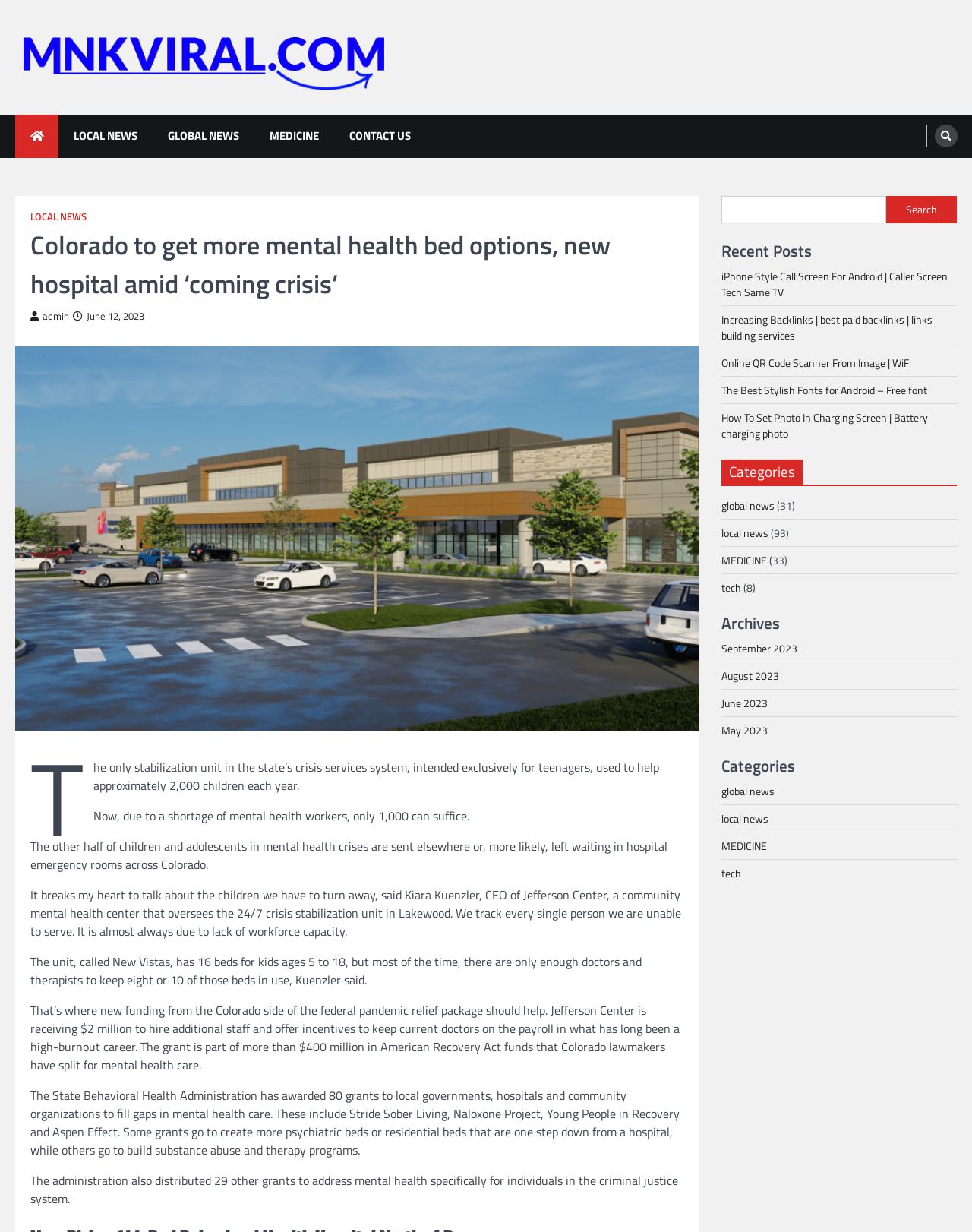How many beds are available for kids at the New Vistas unit?
From the image, respond using a single word or phrase.

16